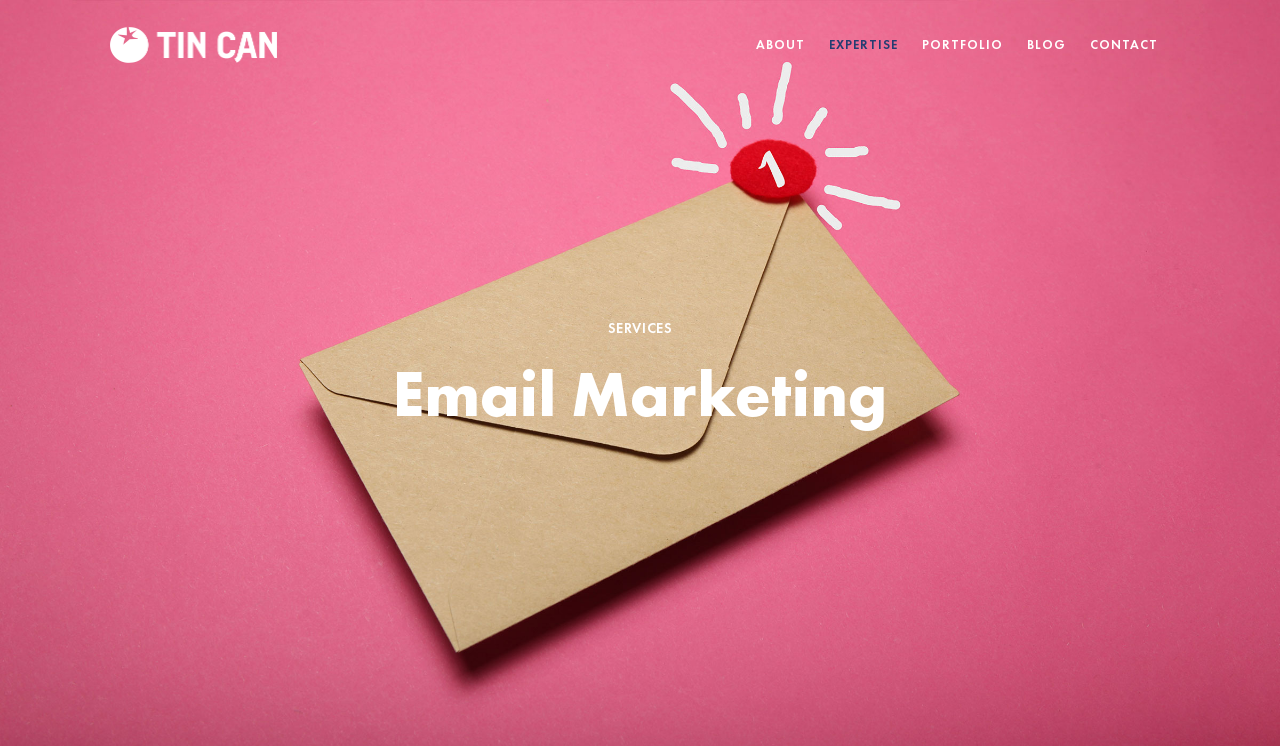Provide a single word or phrase answer to the question: 
What is the company name?

Tin Can Creative Marketing